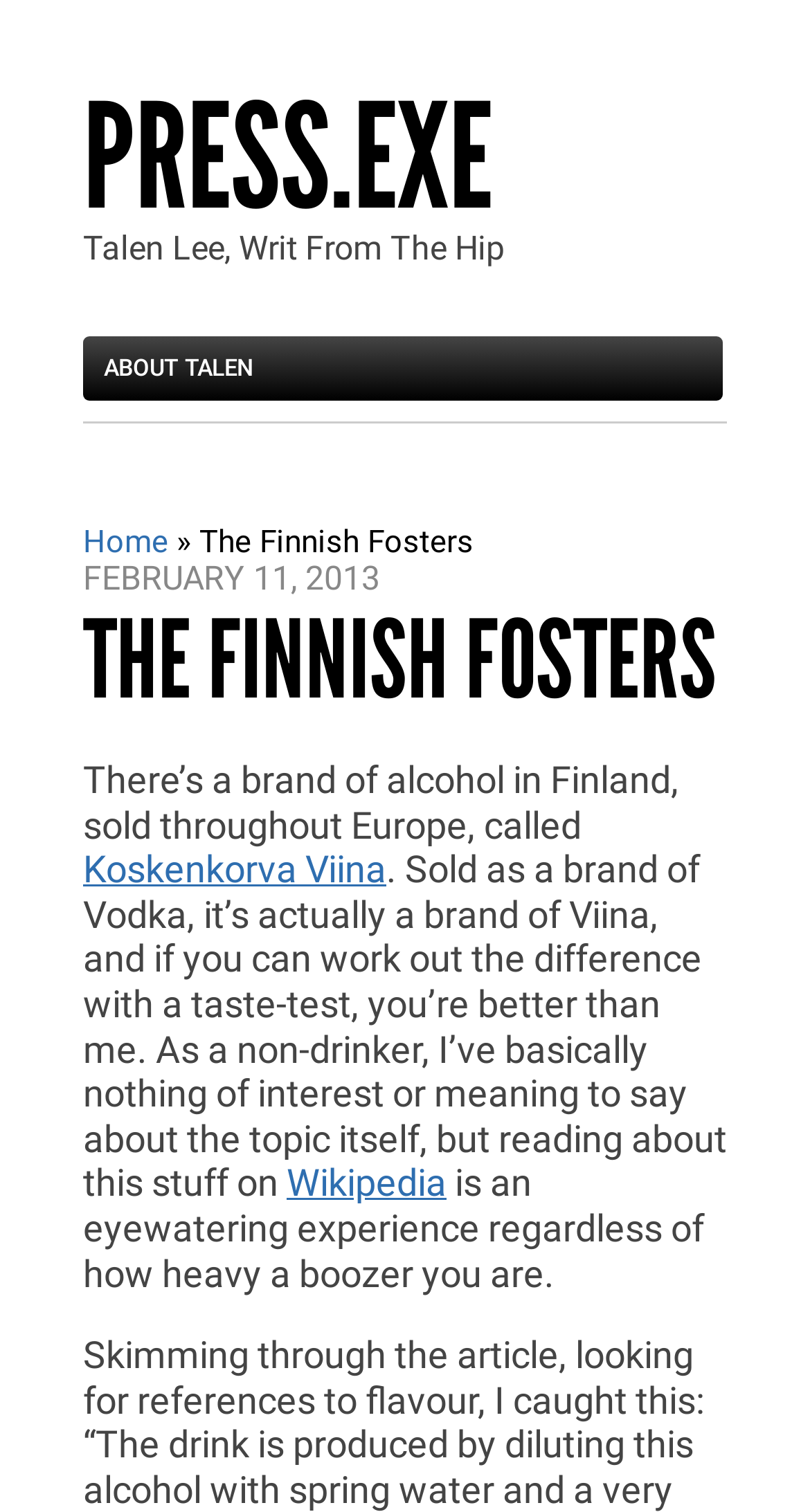Using the description: "Home", determine the UI element's bounding box coordinates. Ensure the coordinates are in the format of four float numbers between 0 and 1, i.e., [left, top, right, bottom].

[0.103, 0.346, 0.208, 0.371]